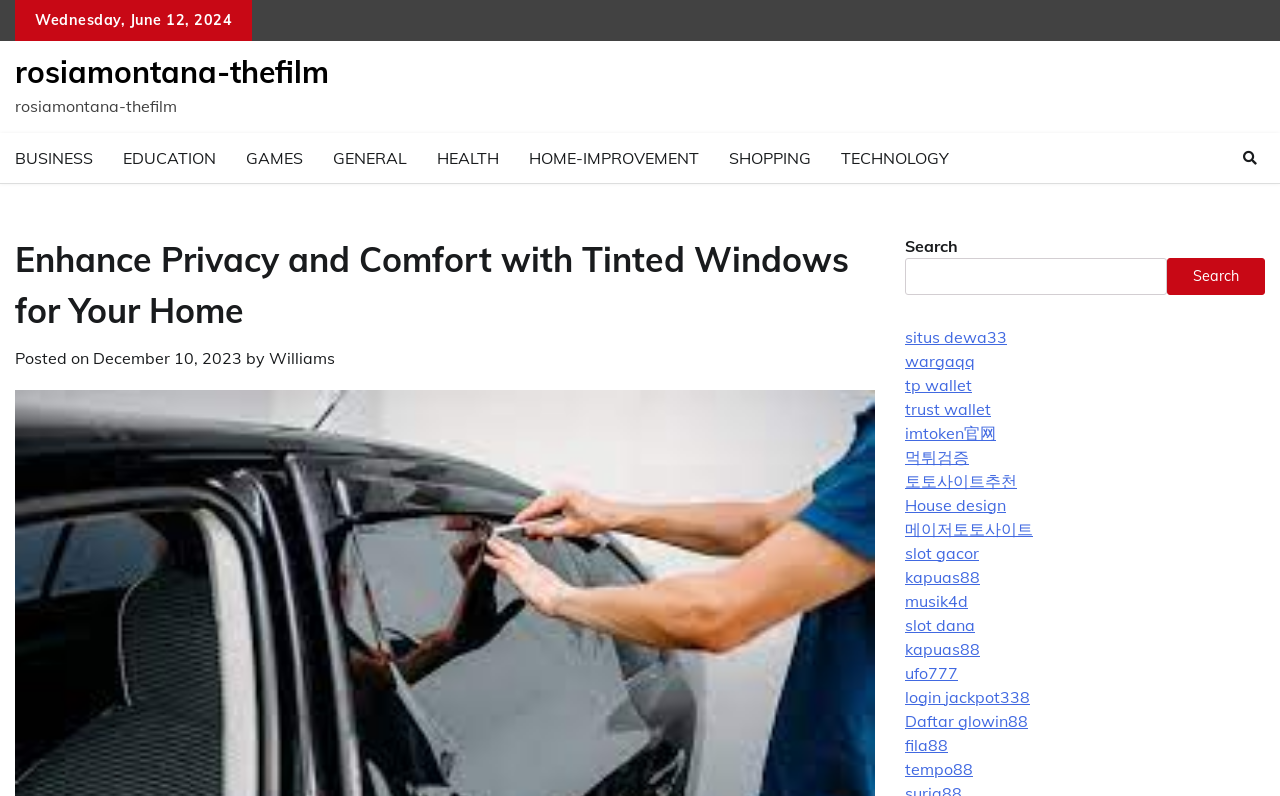Identify the bounding box coordinates of the section to be clicked to complete the task described by the following instruction: "Read the article 'Enhance Privacy and Comfort with Tinted Windows for Your Home'". The coordinates should be four float numbers between 0 and 1, formatted as [left, top, right, bottom].

[0.012, 0.294, 0.684, 0.422]